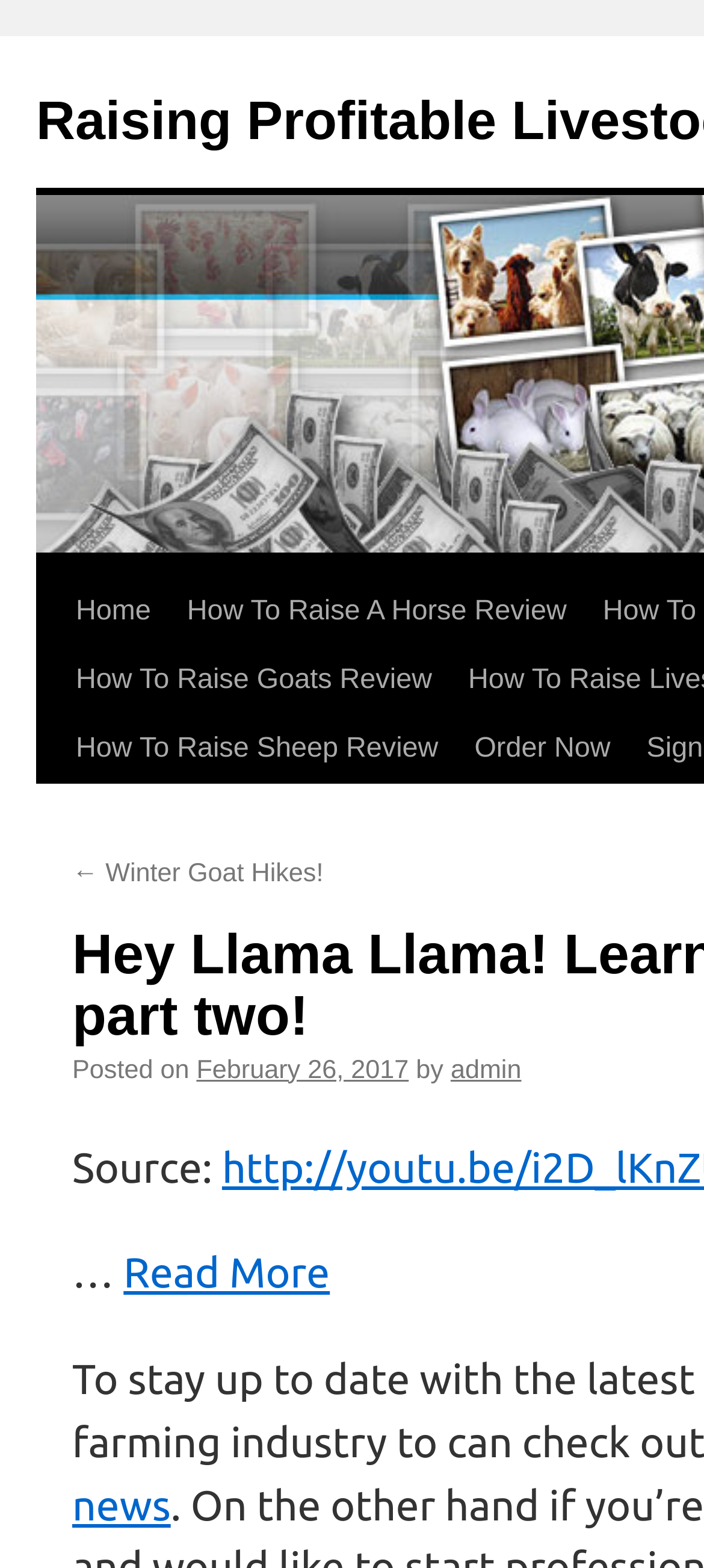Mark the bounding box of the element that matches the following description: "How To Raise Livestock Review".

[0.082, 0.456, 0.605, 0.544]